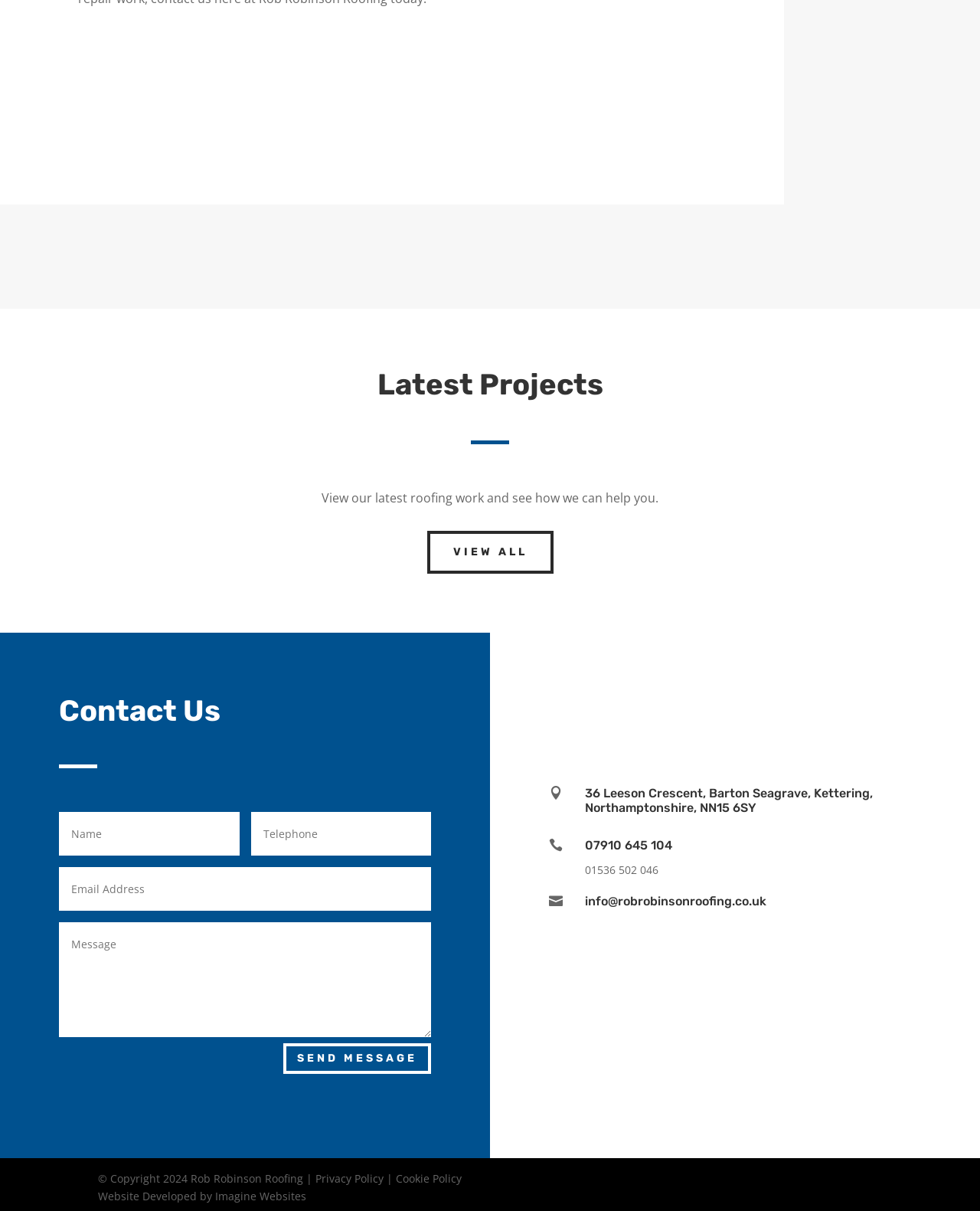What is the purpose of the 'SEND MESSAGE' button?
Offer a detailed and full explanation in response to the question.

The 'SEND MESSAGE' button is located below the contact form, which suggests that it is used to send a message to the roofing service after filling in the required details.